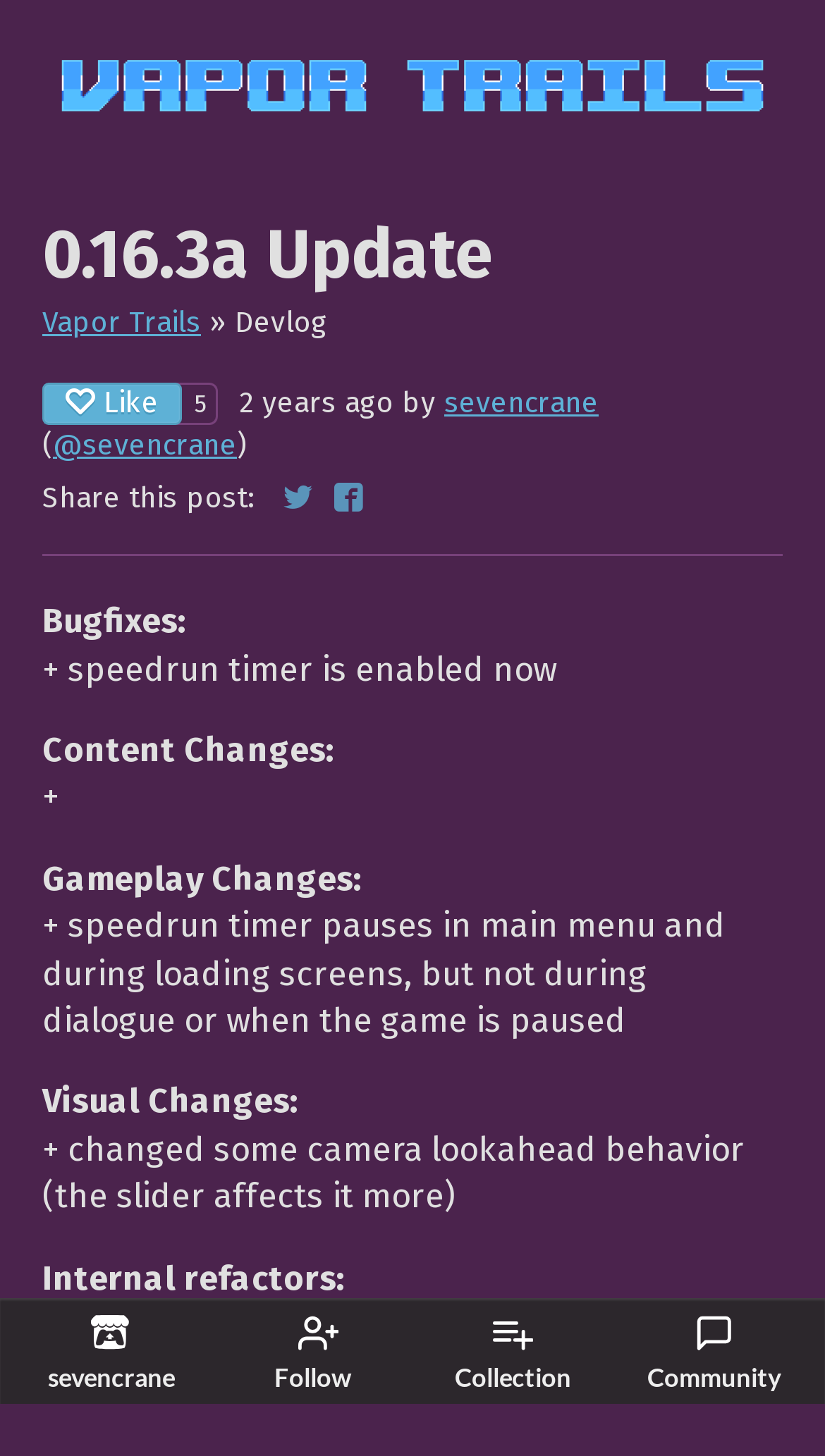Based on the visual content of the image, answer the question thoroughly: What is the purpose of the 'Share this post:' section?

I inferred this answer by looking at the StaticText element with the text 'Share this post:' and its bounding box coordinates [0.051, 0.33, 0.318, 0.355], which is followed by link elements with the texts 'Share on Twitter' and 'Share on Facebook'.